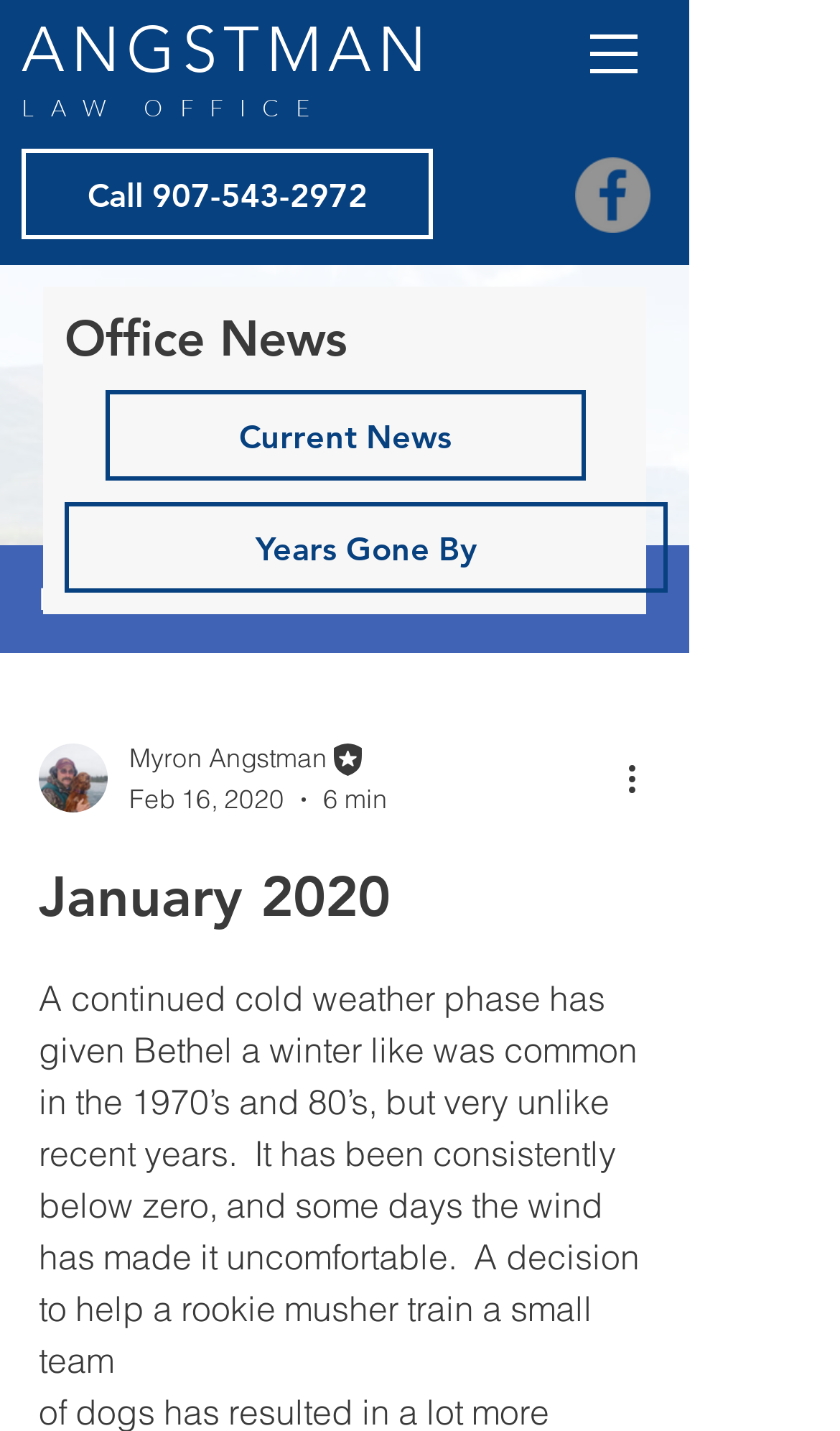What is the author's title?
Based on the content of the image, thoroughly explain and answer the question.

I found the answer by looking at the generic element with the text 'Myron Angstman' and another generic element with the text 'Editor' next to it, indicating that Myron Angstman is the editor.